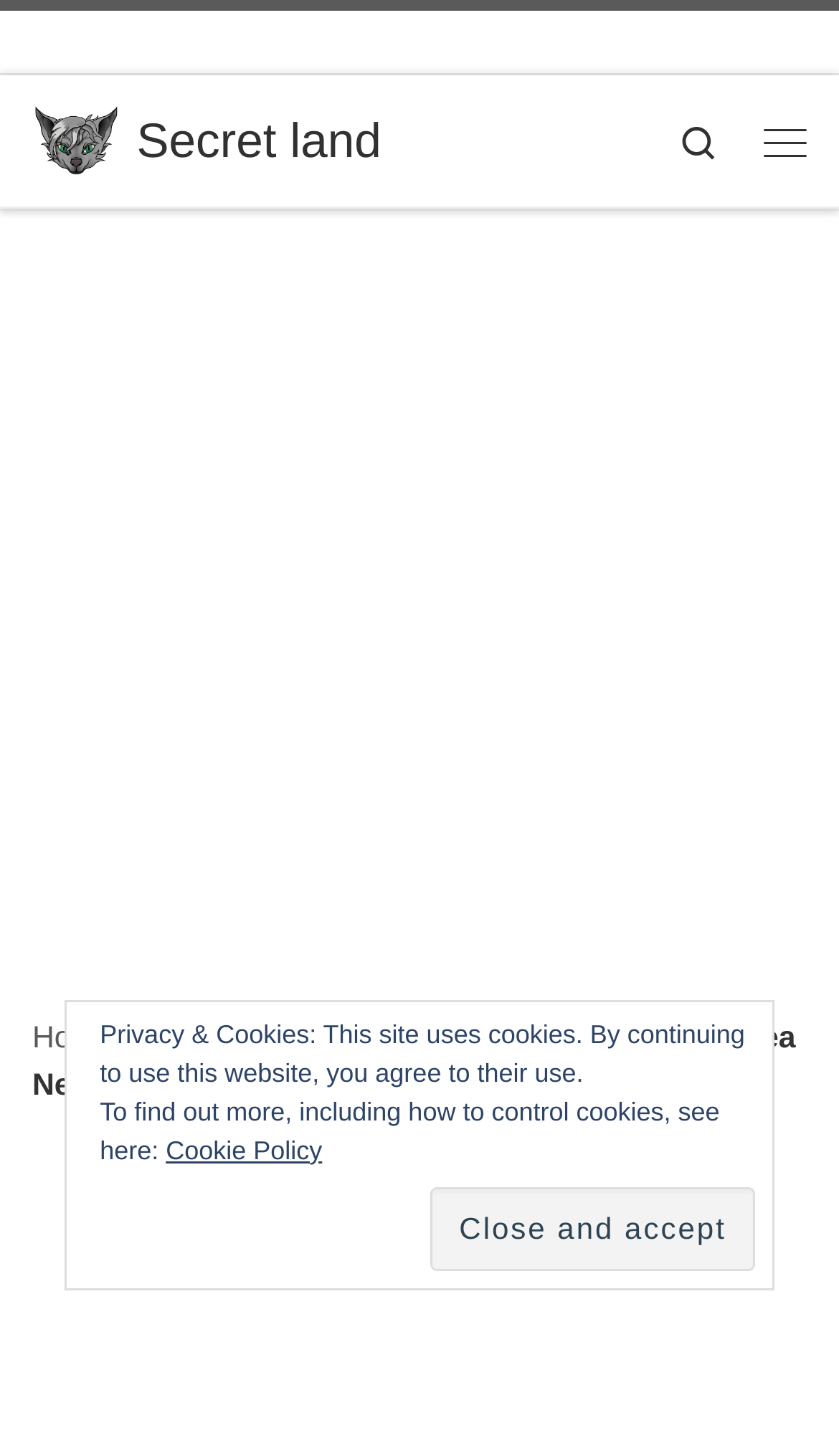Find the bounding box coordinates of the clickable area that will achieve the following instruction: "Go to Home page".

None